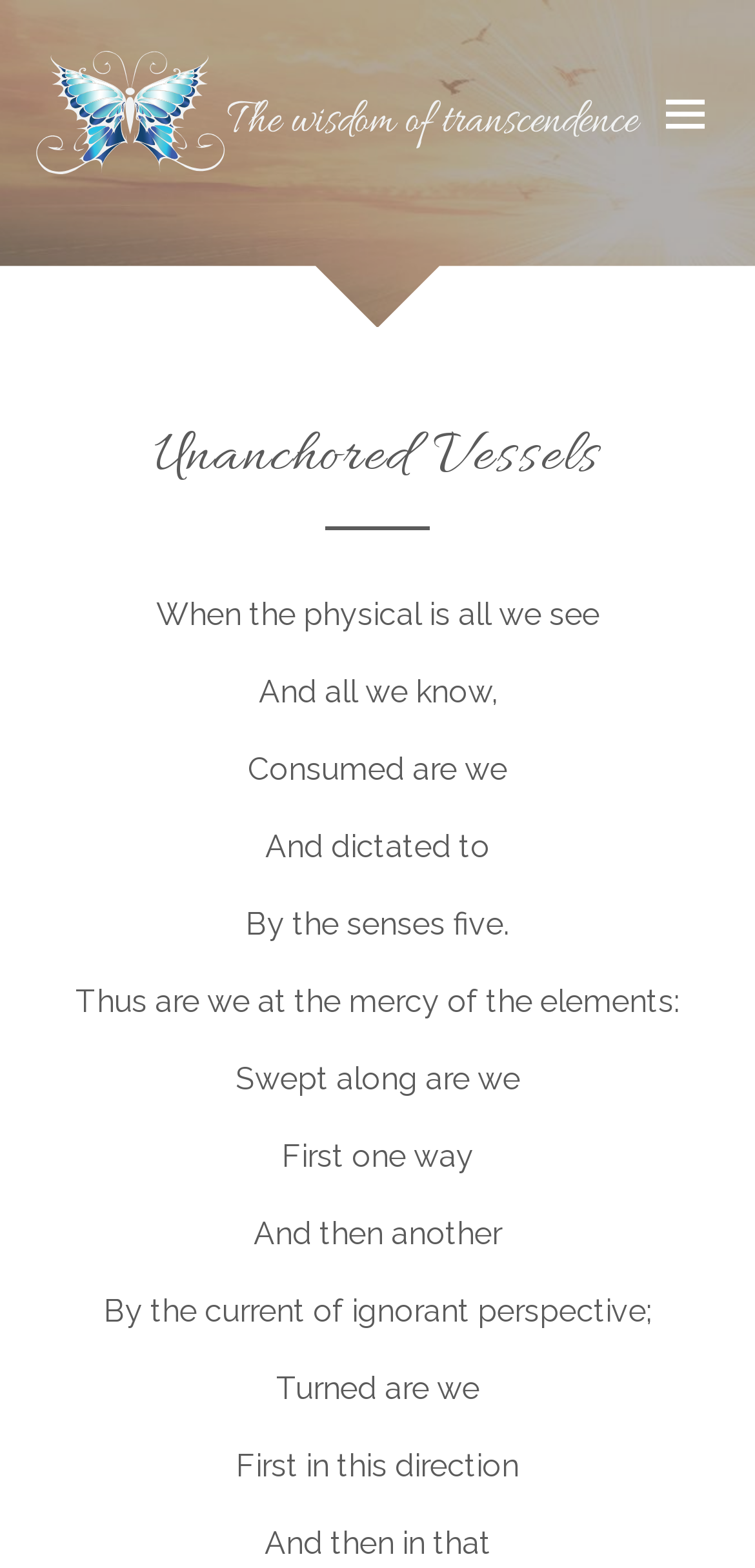Answer the question using only one word or a concise phrase: What is the theme of the poem?

Senses and perspective